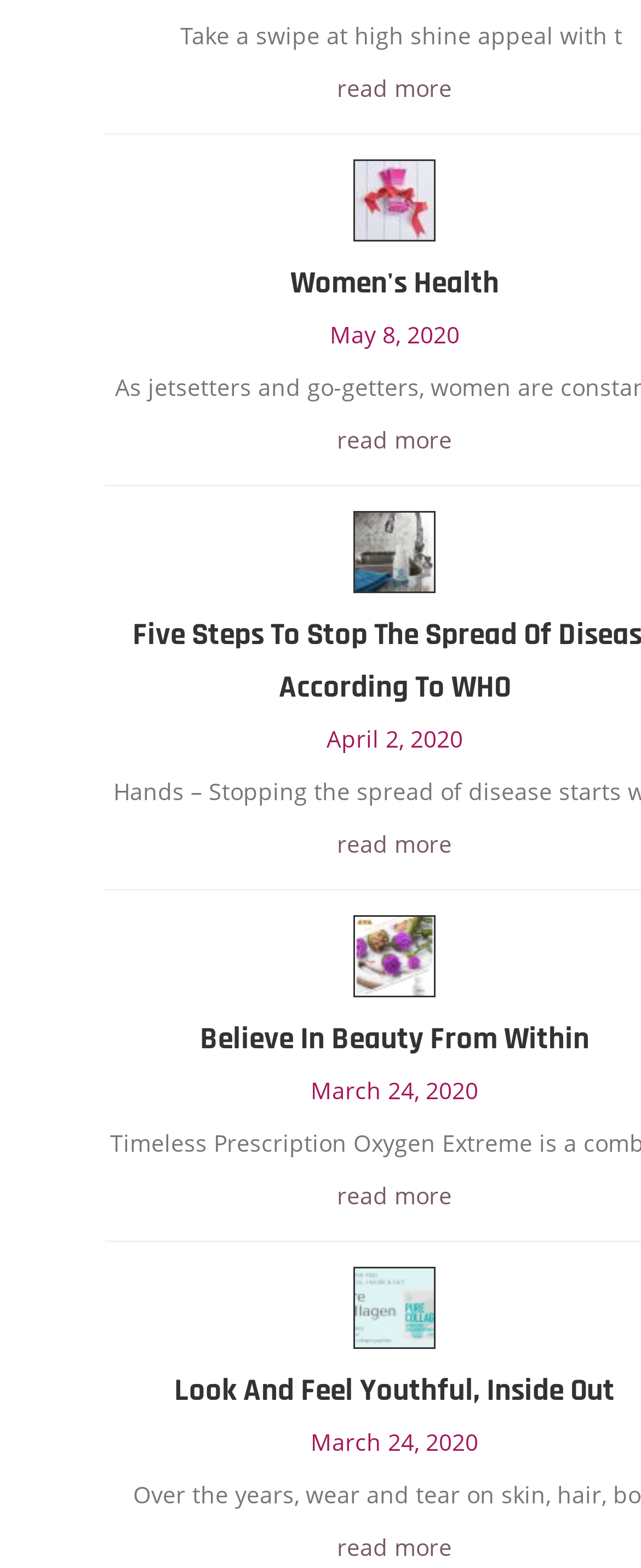Please give a concise answer to this question using a single word or phrase: 
What is the theme of the fourth image?

Youthful